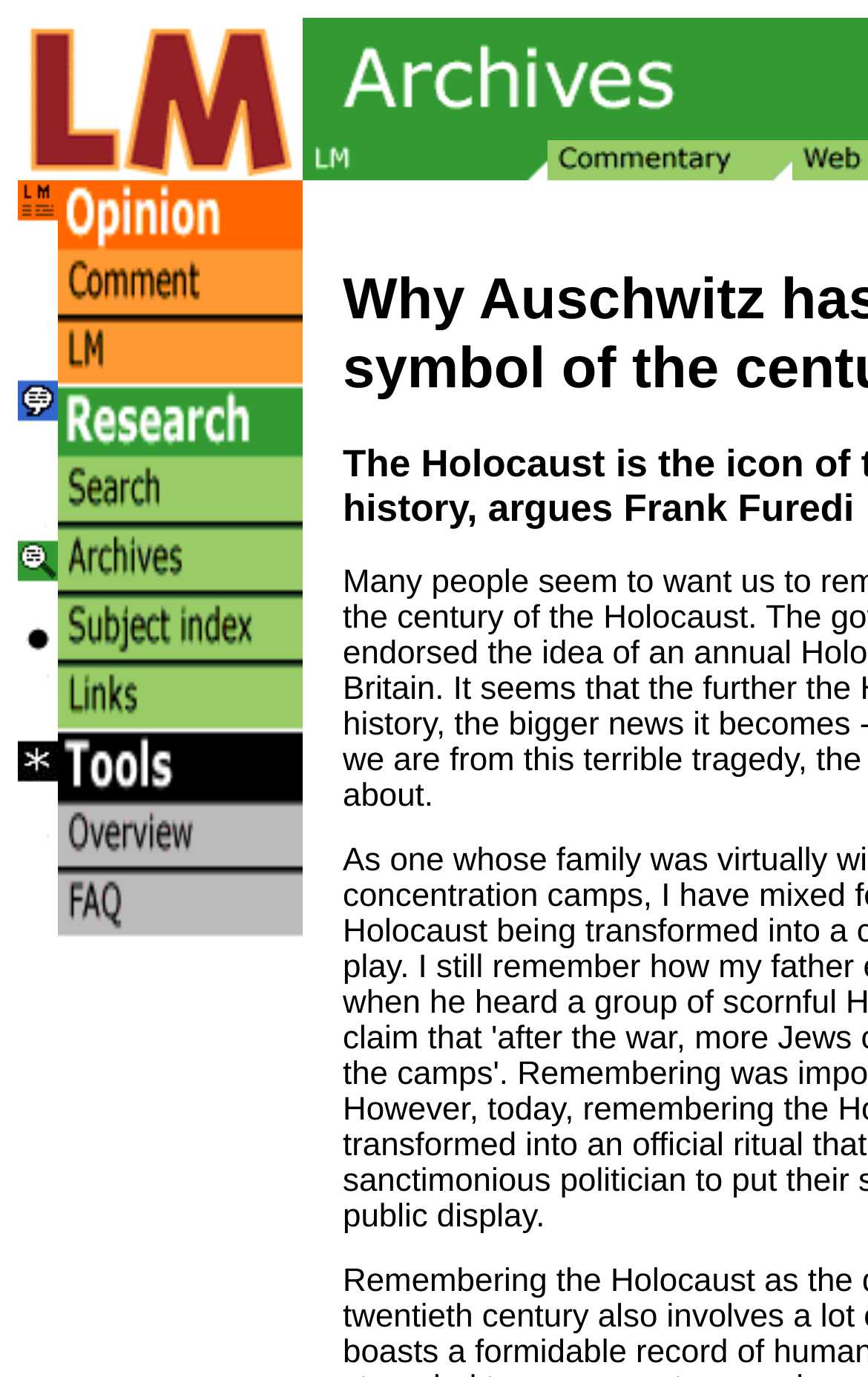Please give a concise answer to this question using a single word or phrase: 
What is the layout of the webpage?

Table layout